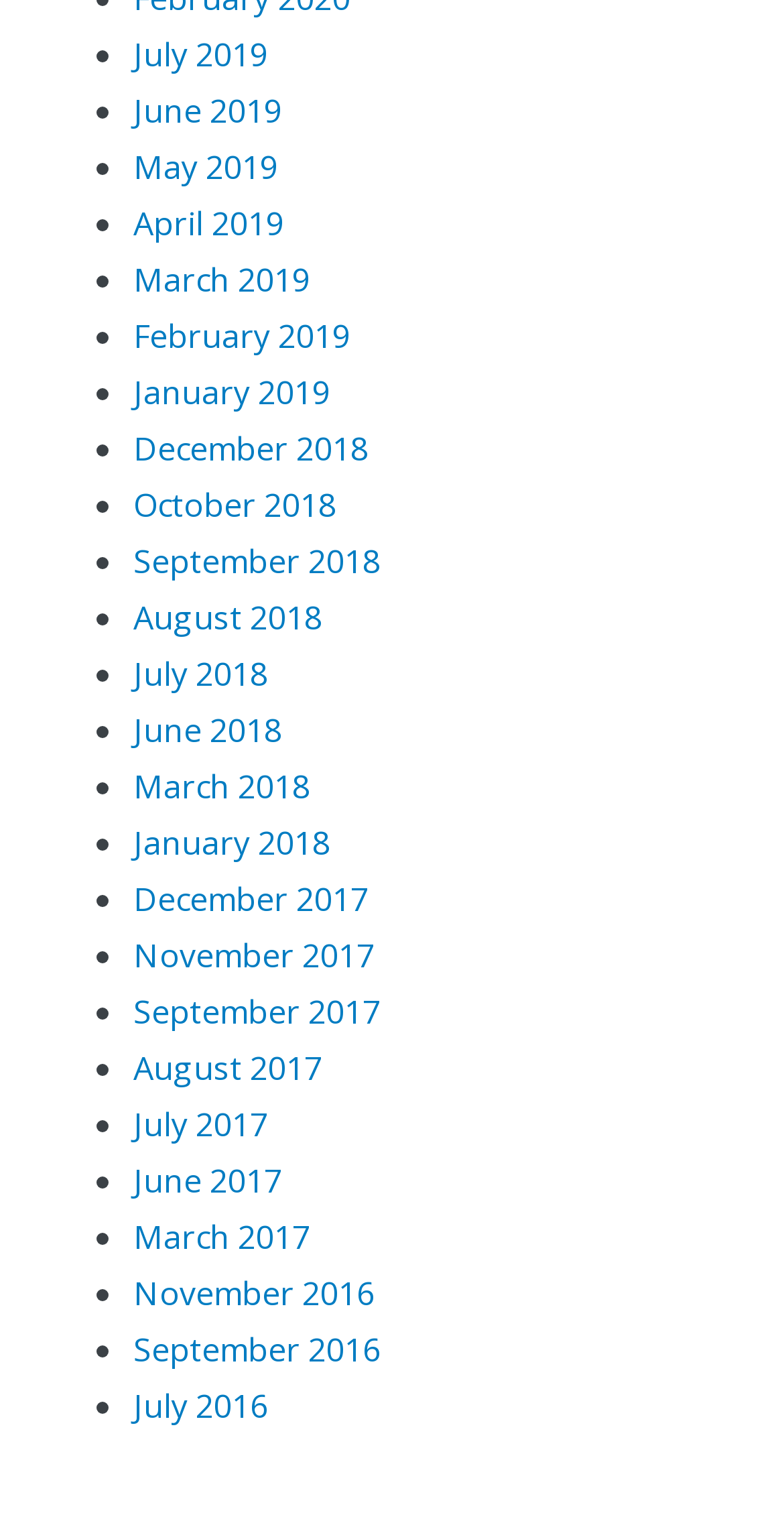Are all links on this webpage related to months?
Please provide a single word or phrase in response based on the screenshot.

Yes